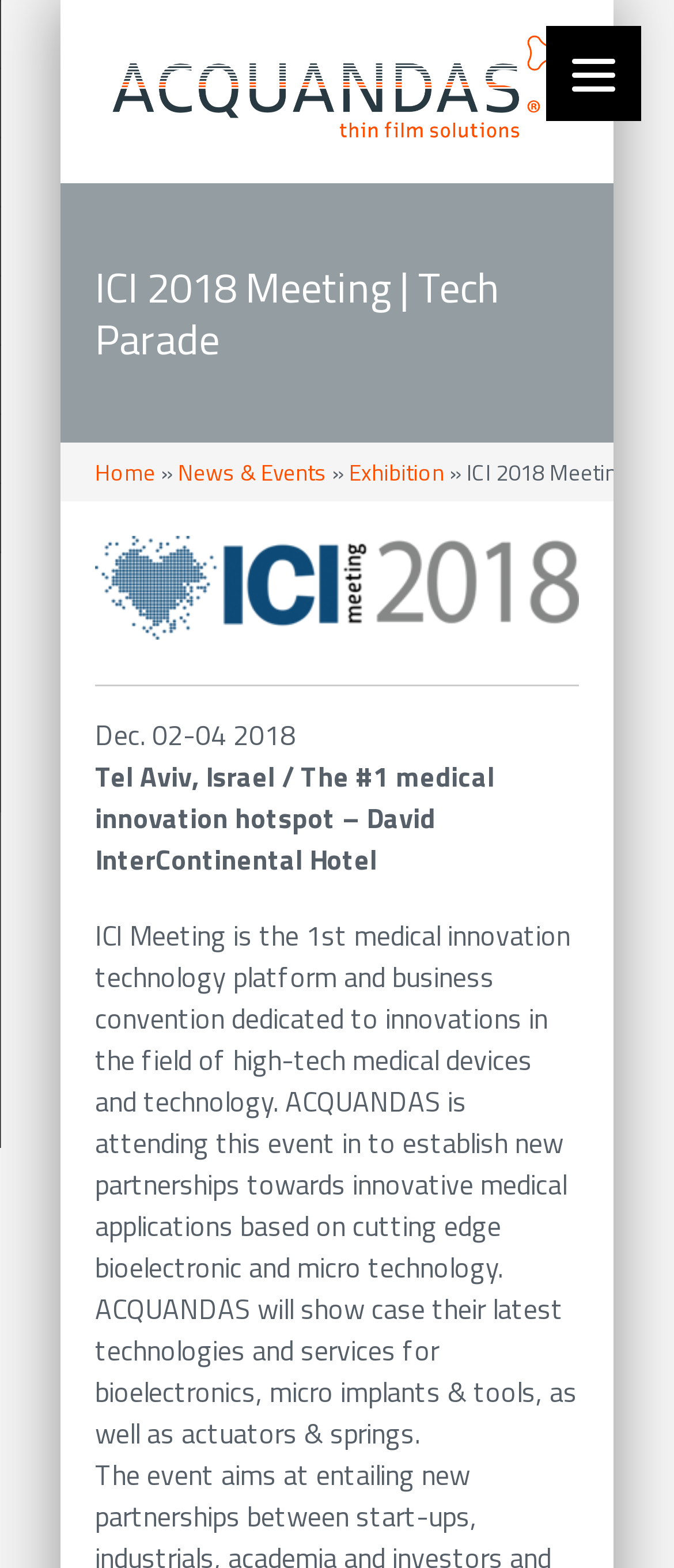Determine the title of the webpage and give its text content.

ICI 2018 Meeting | Tech Parade